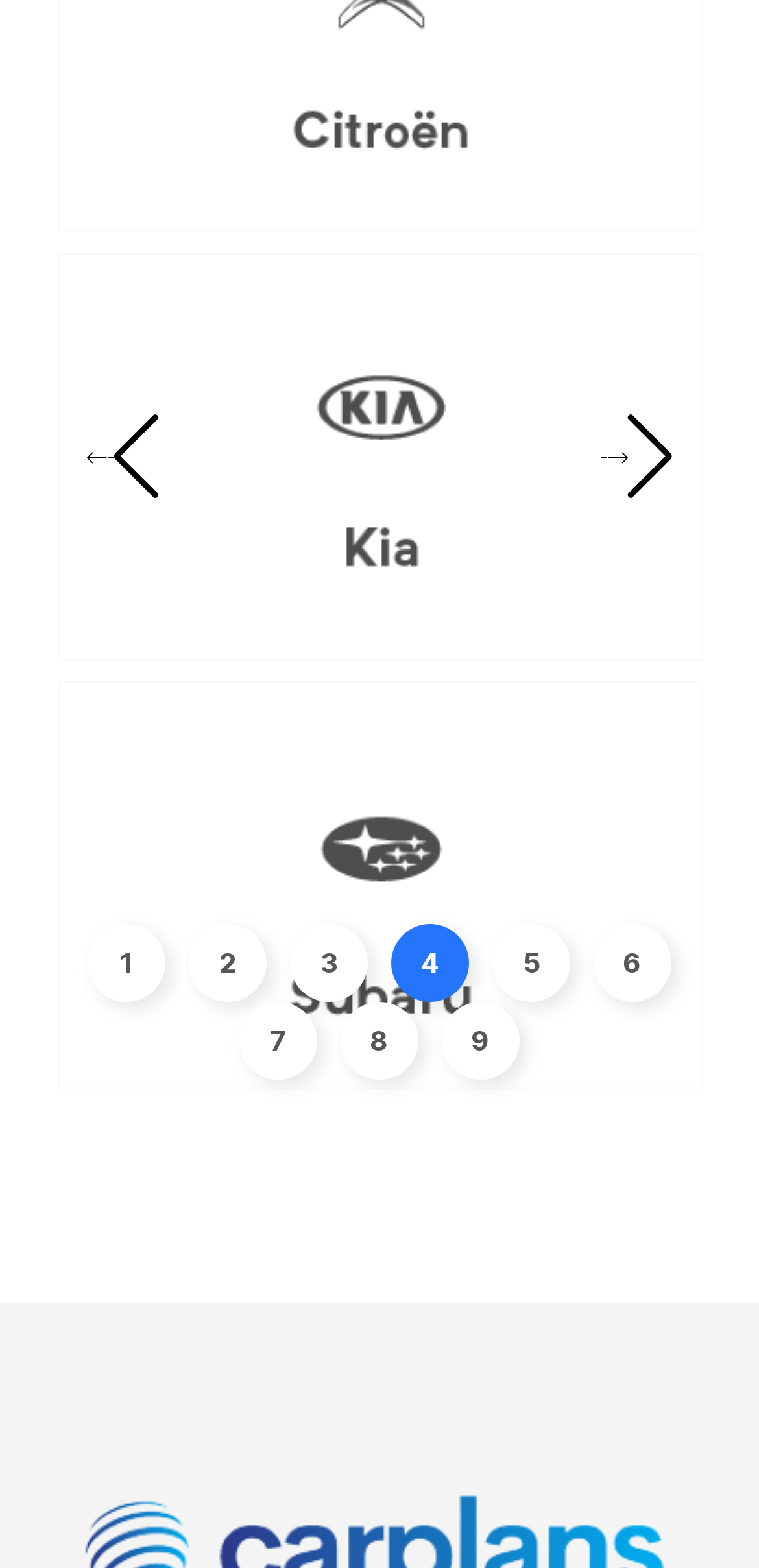Locate the bounding box coordinates of the UI element described by: "aria-label="Previous slide"". Provide the coordinates as four float numbers between 0 and 1, formatted as [left, top, right, bottom].

[0.114, 0.264, 0.209, 0.318]